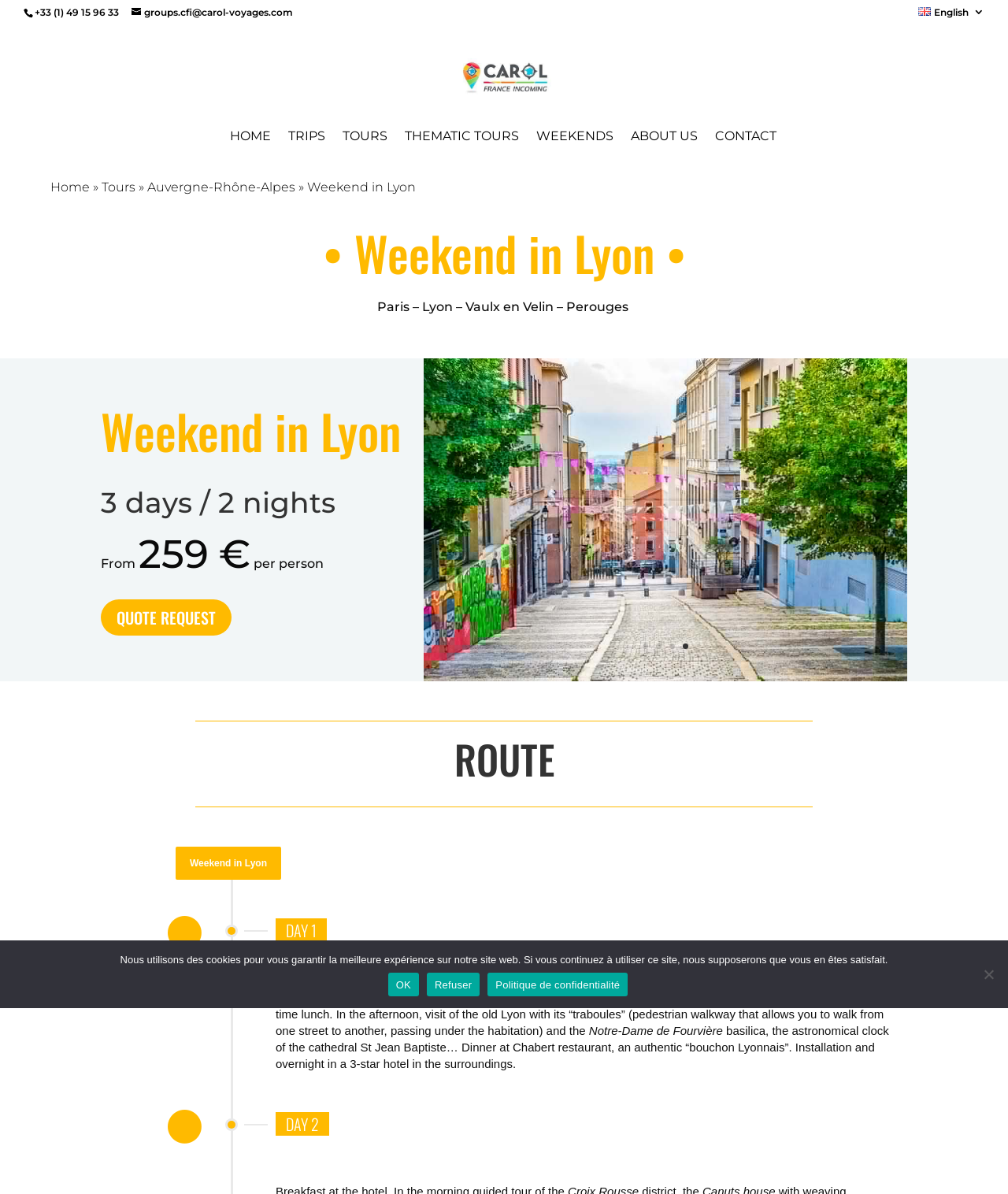Provide the bounding box coordinates for the area that should be clicked to complete the instruction: "Click the 'perouges' link".

[0.42, 0.56, 0.9, 0.573]